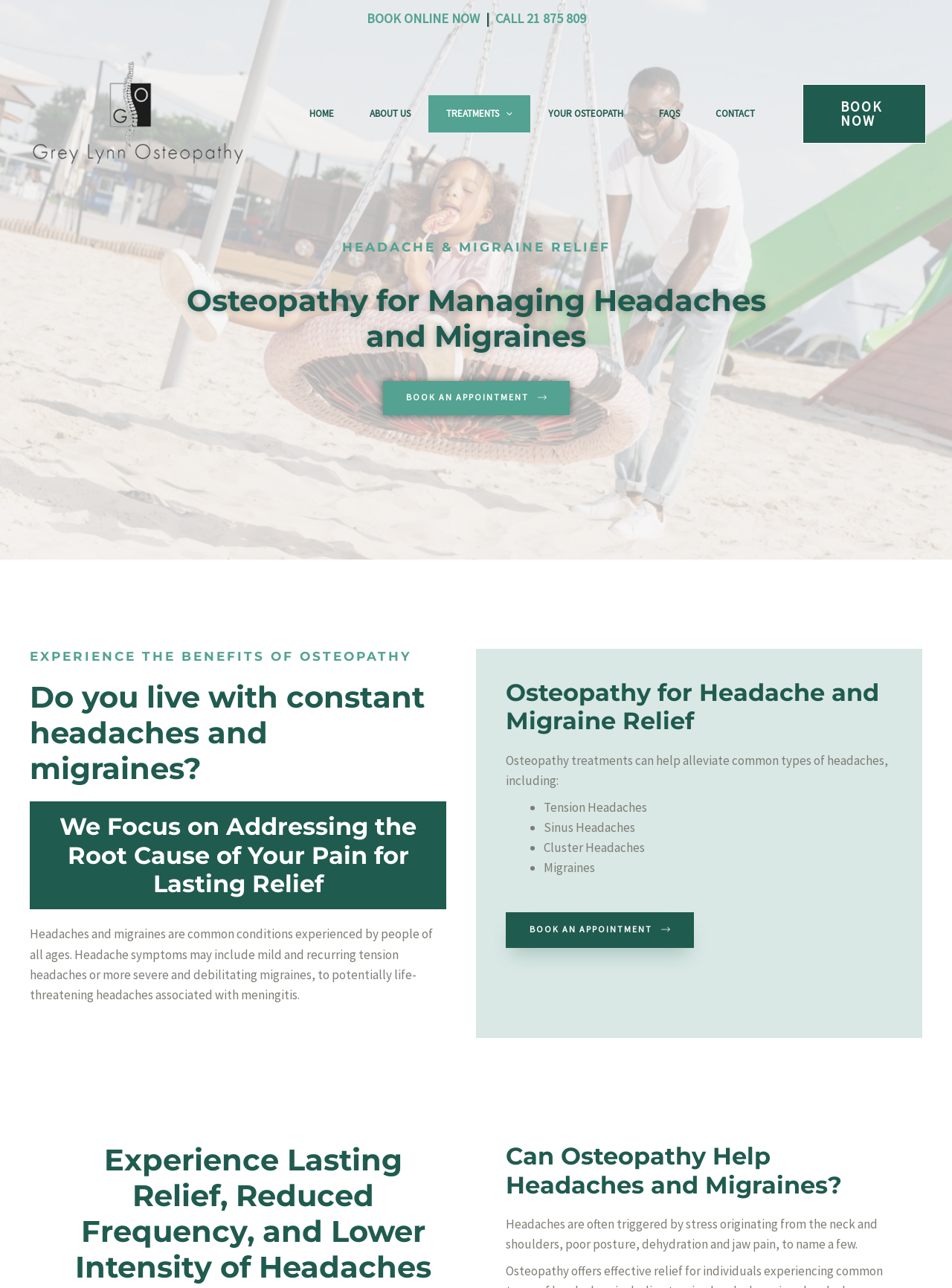Identify the bounding box coordinates for the region to click in order to carry out this instruction: "Book an appointment online". Provide the coordinates using four float numbers between 0 and 1, formatted as [left, top, right, bottom].

[0.385, 0.008, 0.504, 0.021]